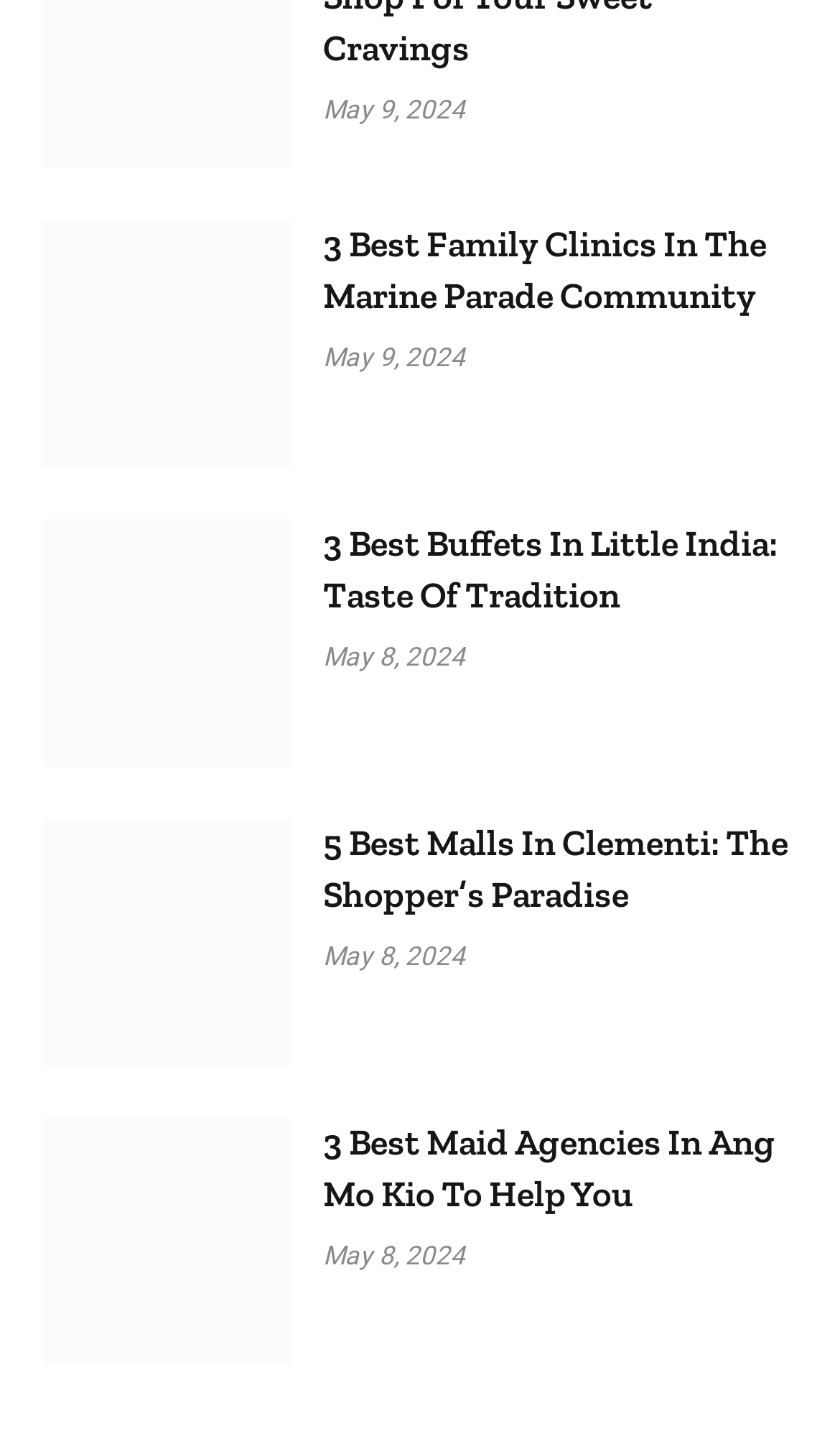Find the bounding box coordinates for the area you need to click to carry out the instruction: "Read the article about the 3 best family clinics in the Marine Parade community". The coordinates should be four float numbers between 0 and 1, indicated as [left, top, right, bottom].

[0.385, 0.154, 0.949, 0.225]